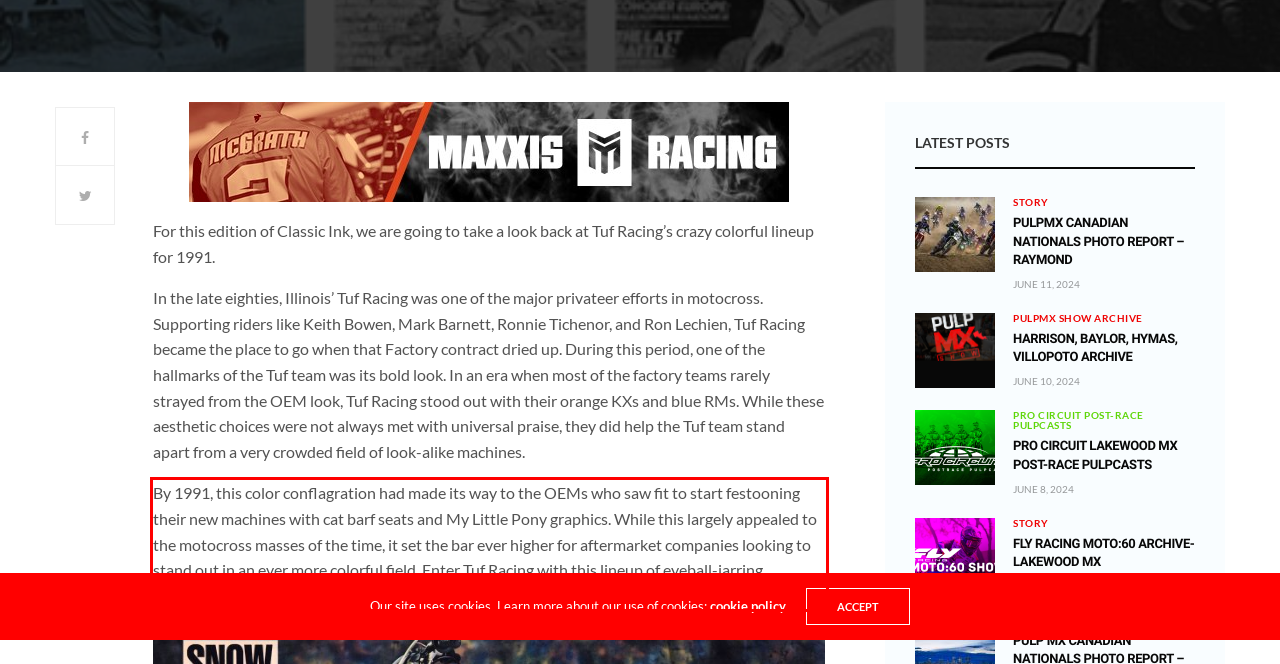With the given screenshot of a webpage, locate the red rectangle bounding box and extract the text content using OCR.

By 1991, this color conflagration had made its way to the OEMs who saw fit to start festooning their new machines with cat barf seats and My Little Pony graphics. While this largely appealed to the motocross masses of the time, it set the bar ever higher for aftermarket companies looking to stand out in an ever more colorful field. Enter Tuf Racing with this lineup of eyeball-jarring offerings.